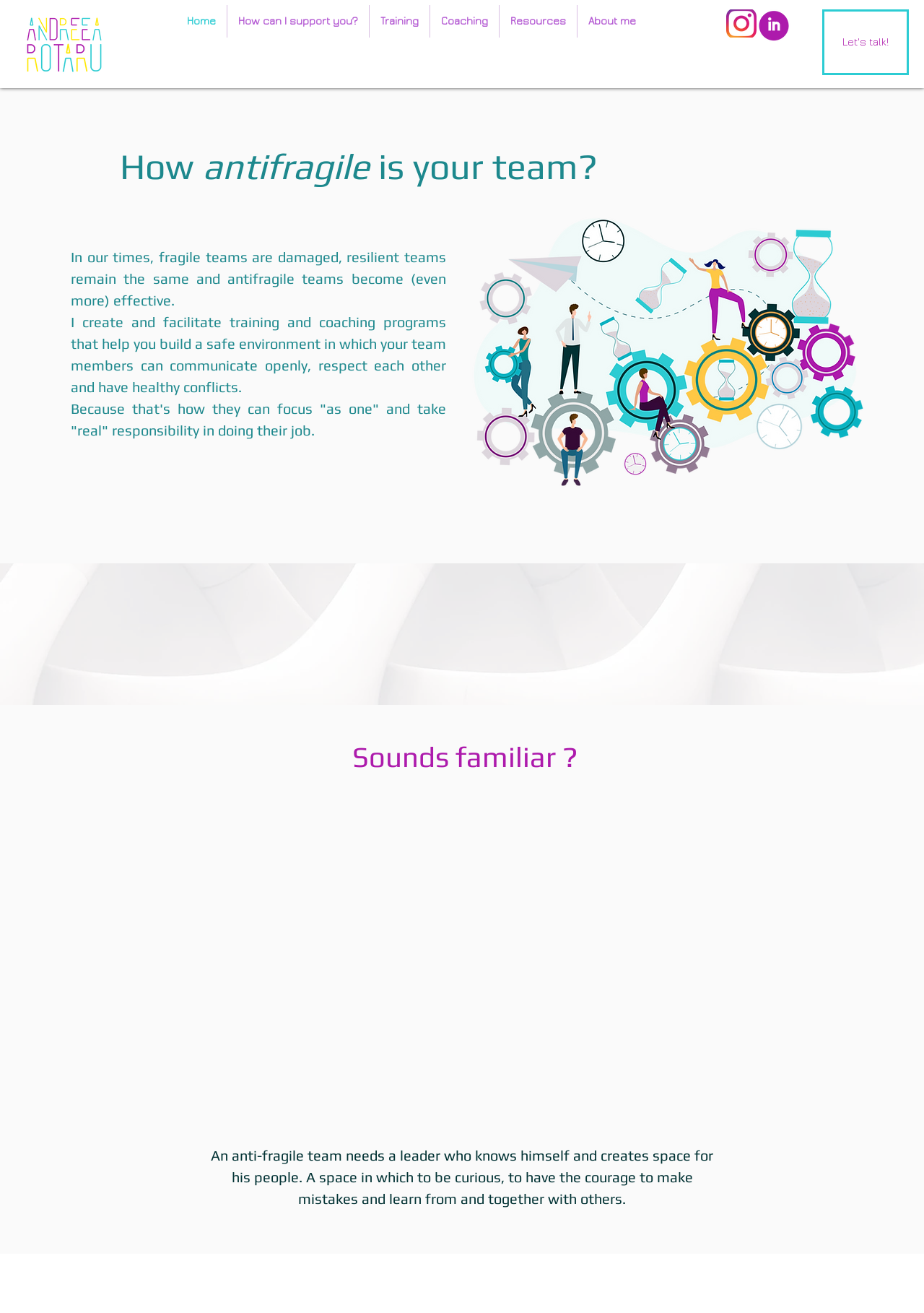Please find the bounding box for the following UI element description. Provide the coordinates in (top-left x, top-left y, bottom-right x, bottom-right y) format, with values between 0 and 1: How can I support you?

[0.246, 0.004, 0.399, 0.029]